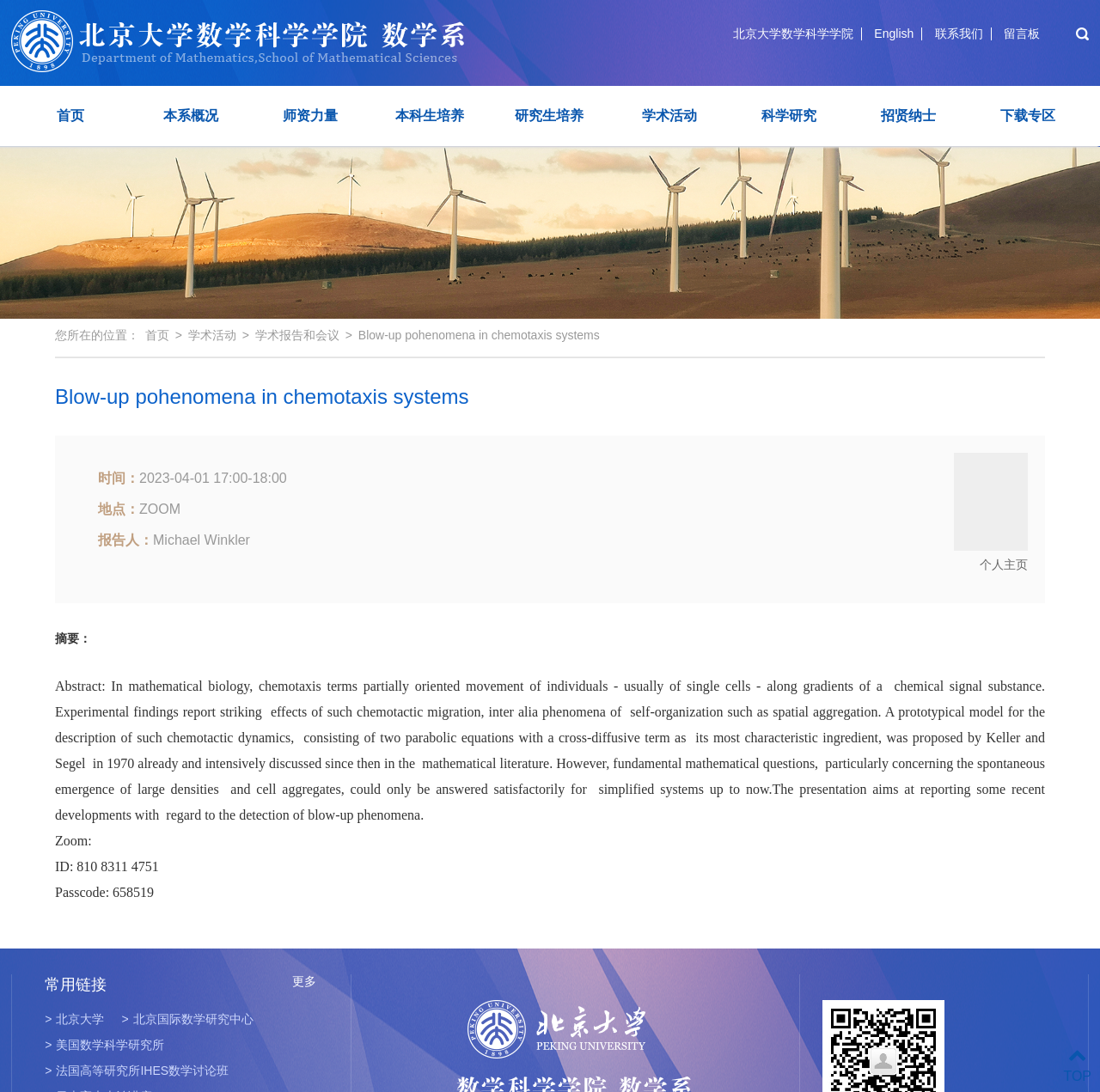With reference to the screenshot, provide a detailed response to the question below:
Who is the speaker of the academic report?

According to the webpage, the speaker of the academic report is Michael Winkler, as indicated by the text '报告人：Michael Winkler'.